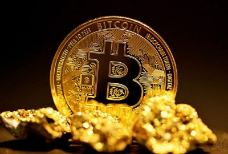What is scattered in the foreground?
Provide an in-depth answer to the question, covering all aspects.

Upon examining the image, I notice that the foreground of the image features glimmering pieces of gold ore, which are scattered around, emphasizing the connection between cryptocurrency and traditional precious metals.